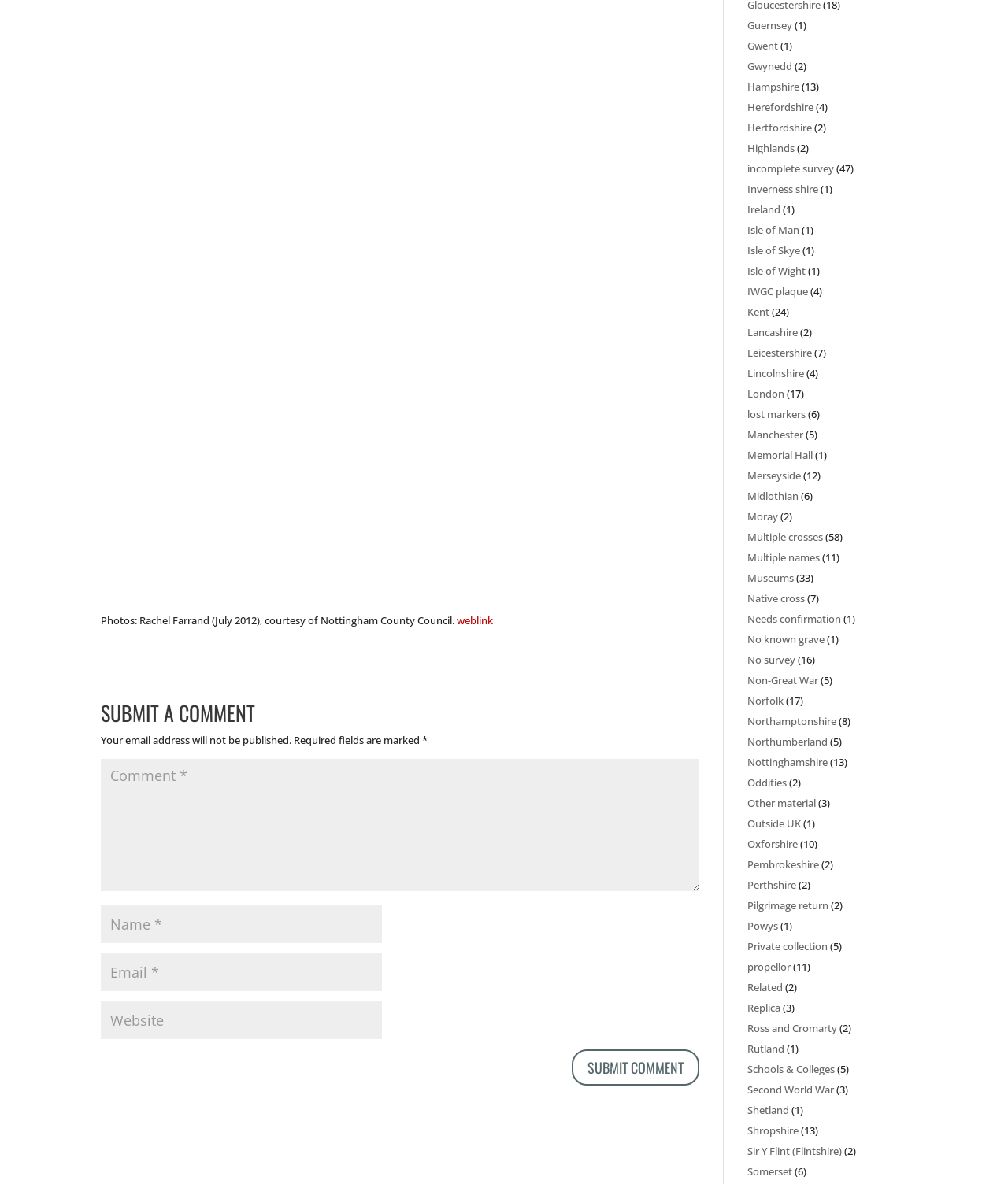How many textboxes are there in the comment form?
Refer to the image and provide a concise answer in one word or phrase.

4